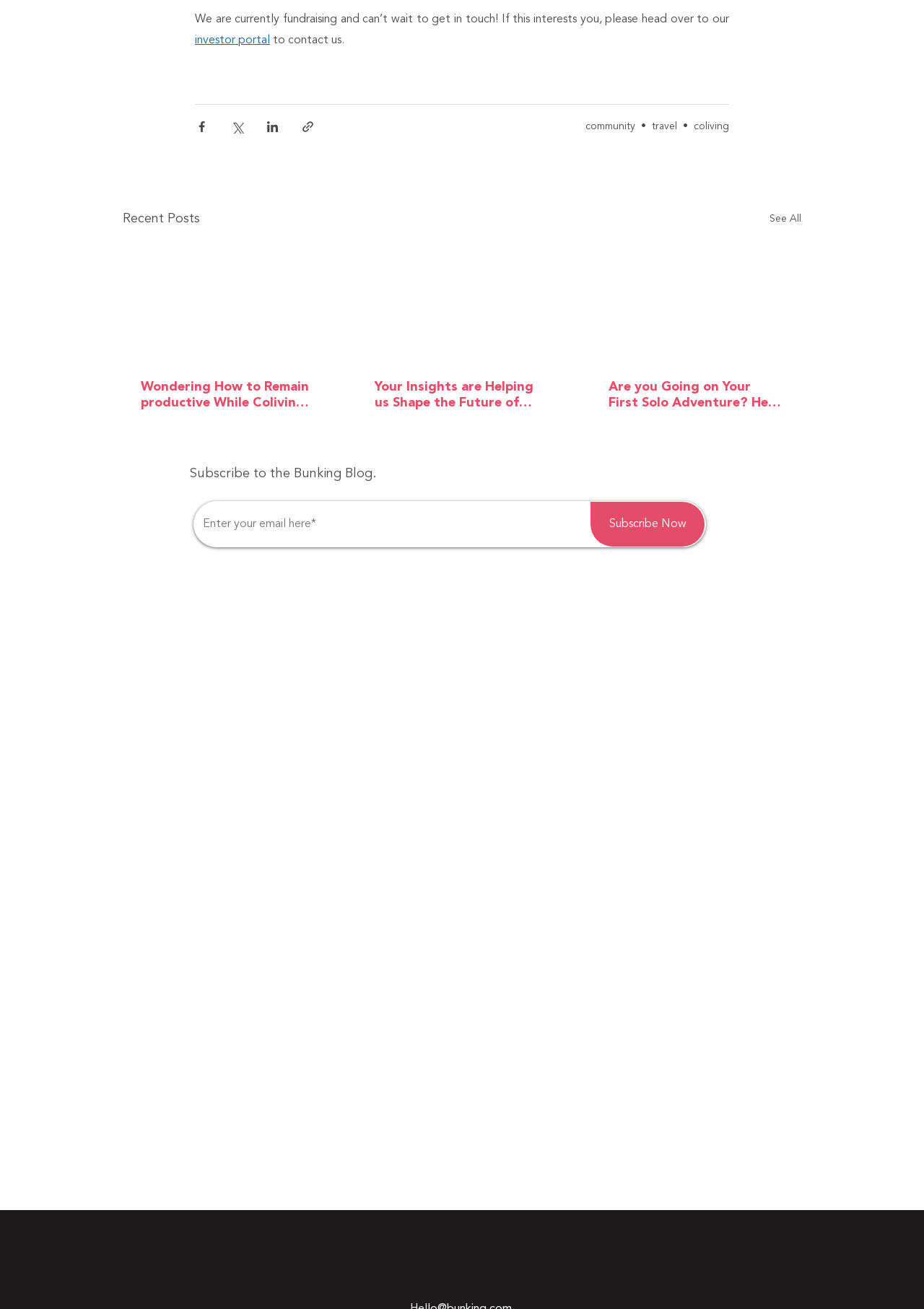Utilize the information from the image to answer the question in detail:
What is the purpose of the 'investor portal' link?

The 'investor portal' link is located in the first sentence of the webpage and is part of the text 'If this interests you, please head over to our investor portal to contact us.' This suggests that the link is used to contact the company, likely for investment-related purposes.